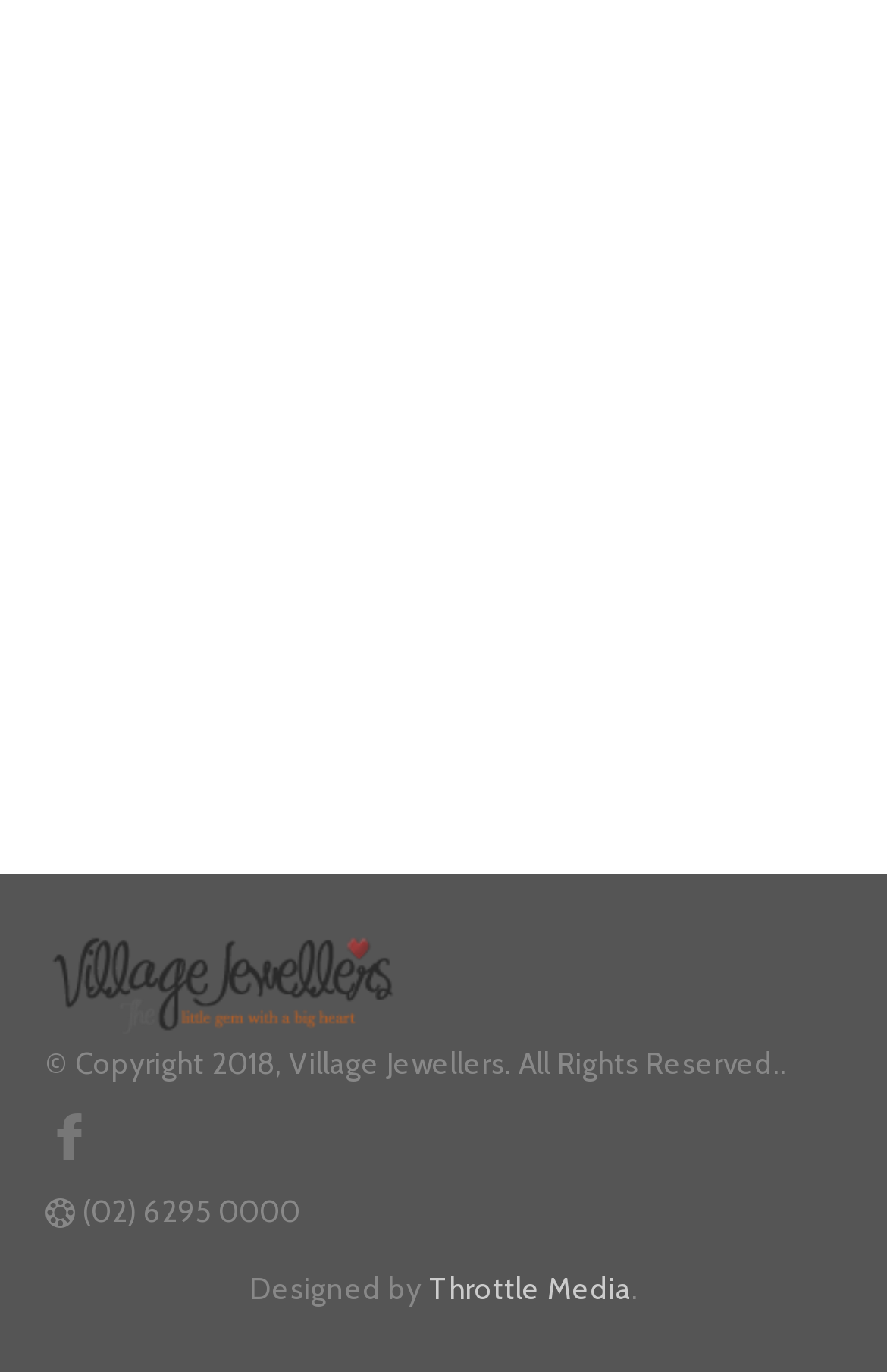Give a succinct answer to this question in a single word or phrase: 
What is the phone number of Village Jewellers?

(02) 6295 7955